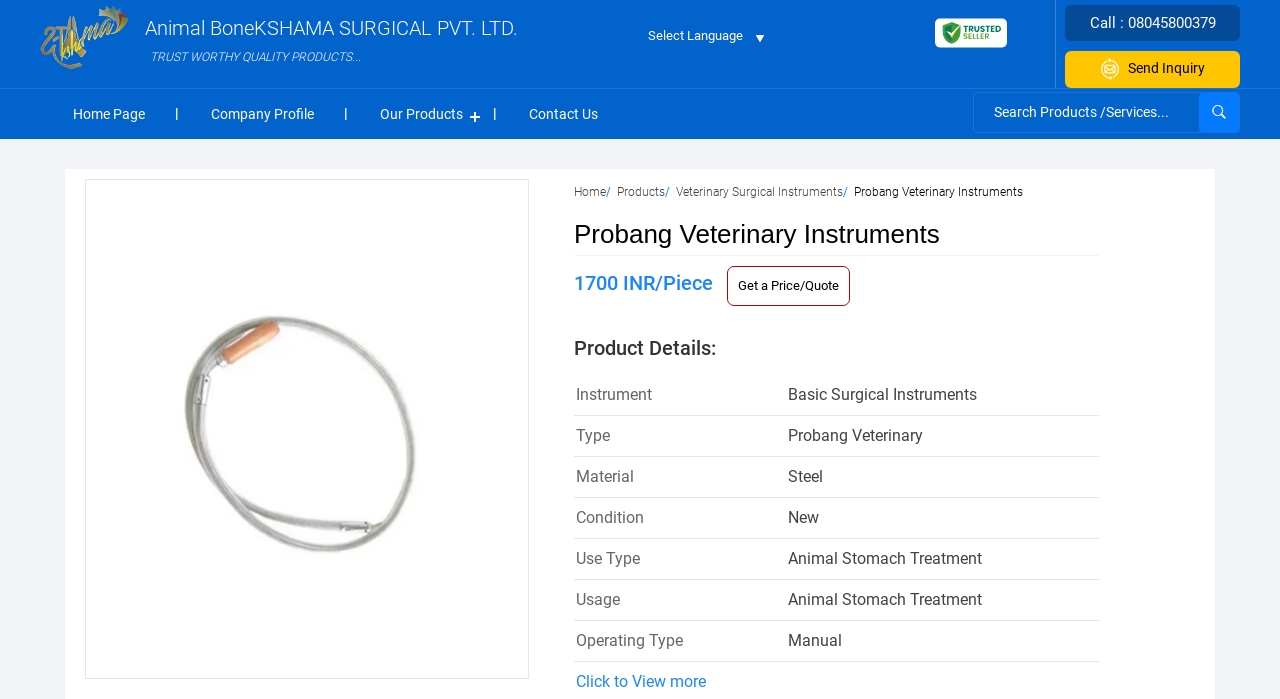What is the material of Probang Veterinary Instruments?
Answer the question with a detailed explanation, including all necessary information.

The material is mentioned in the StaticText 'Steel' under the 'Material' category in the product details section.